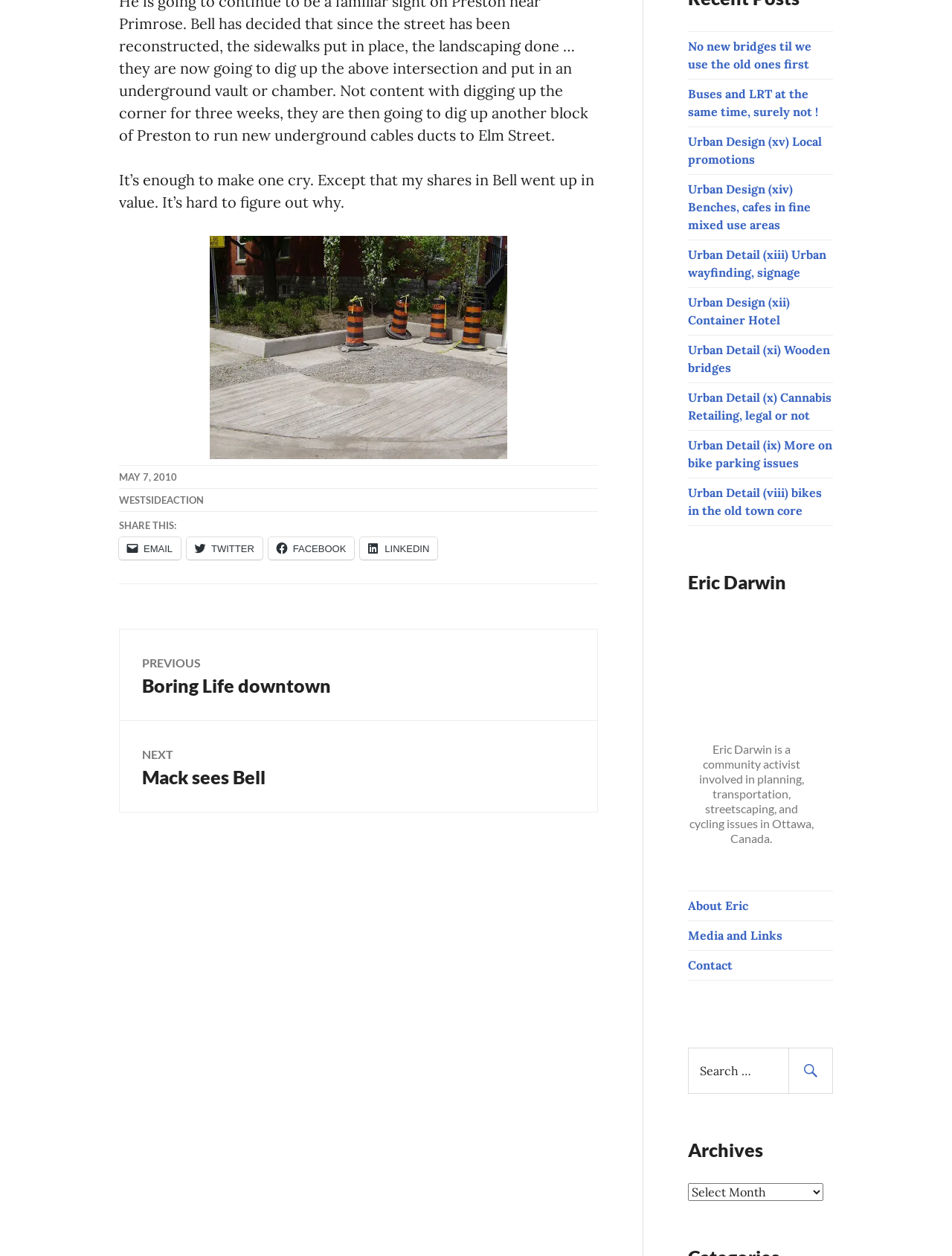Determine the bounding box coordinates of the region to click in order to accomplish the following instruction: "Click on the 'Previous post: Boring Life downtown' link". Provide the coordinates as four float numbers between 0 and 1, specifically [left, top, right, bottom].

[0.125, 0.501, 0.628, 0.574]